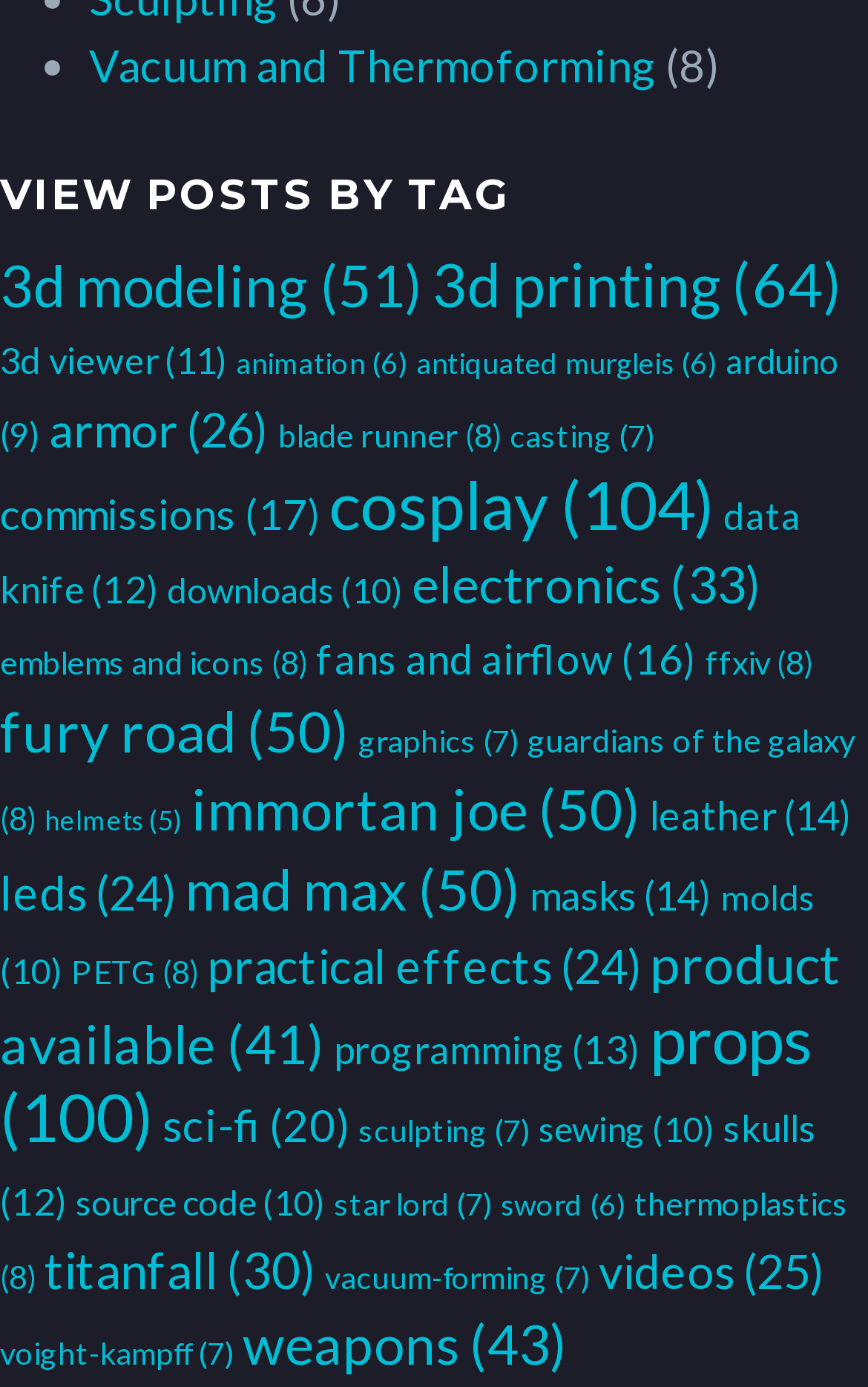Using the format (top-left x, top-left y, bottom-right x, bottom-right y), and given the element description, identify the bounding box coordinates within the screenshot: 3d printing (64)

[0.497, 0.178, 0.969, 0.231]